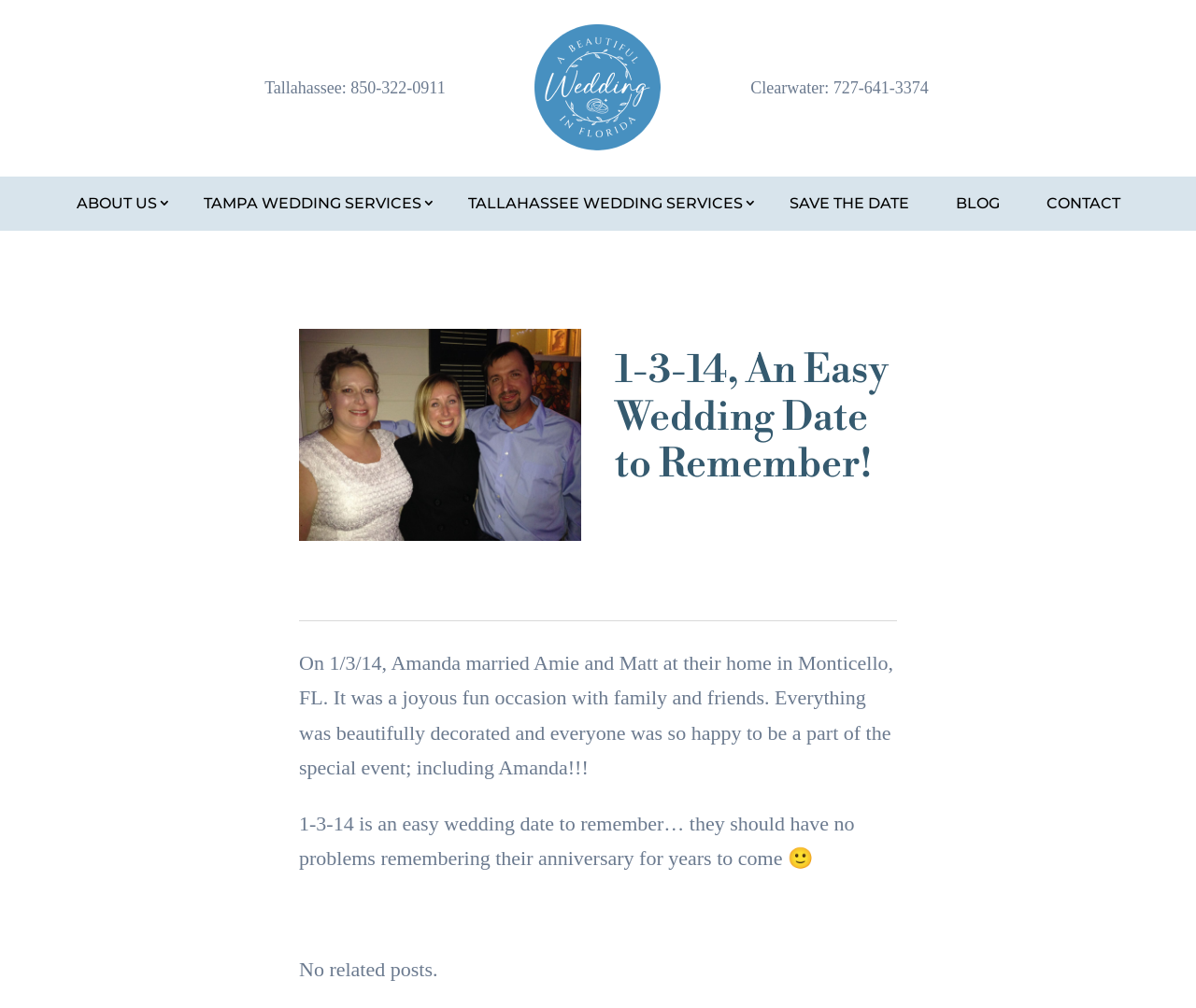Find the bounding box coordinates of the element to click in order to complete this instruction: "Contact the wedding planner". The bounding box coordinates must be four float numbers between 0 and 1, denoted as [left, top, right, bottom].

[0.863, 0.189, 0.948, 0.215]